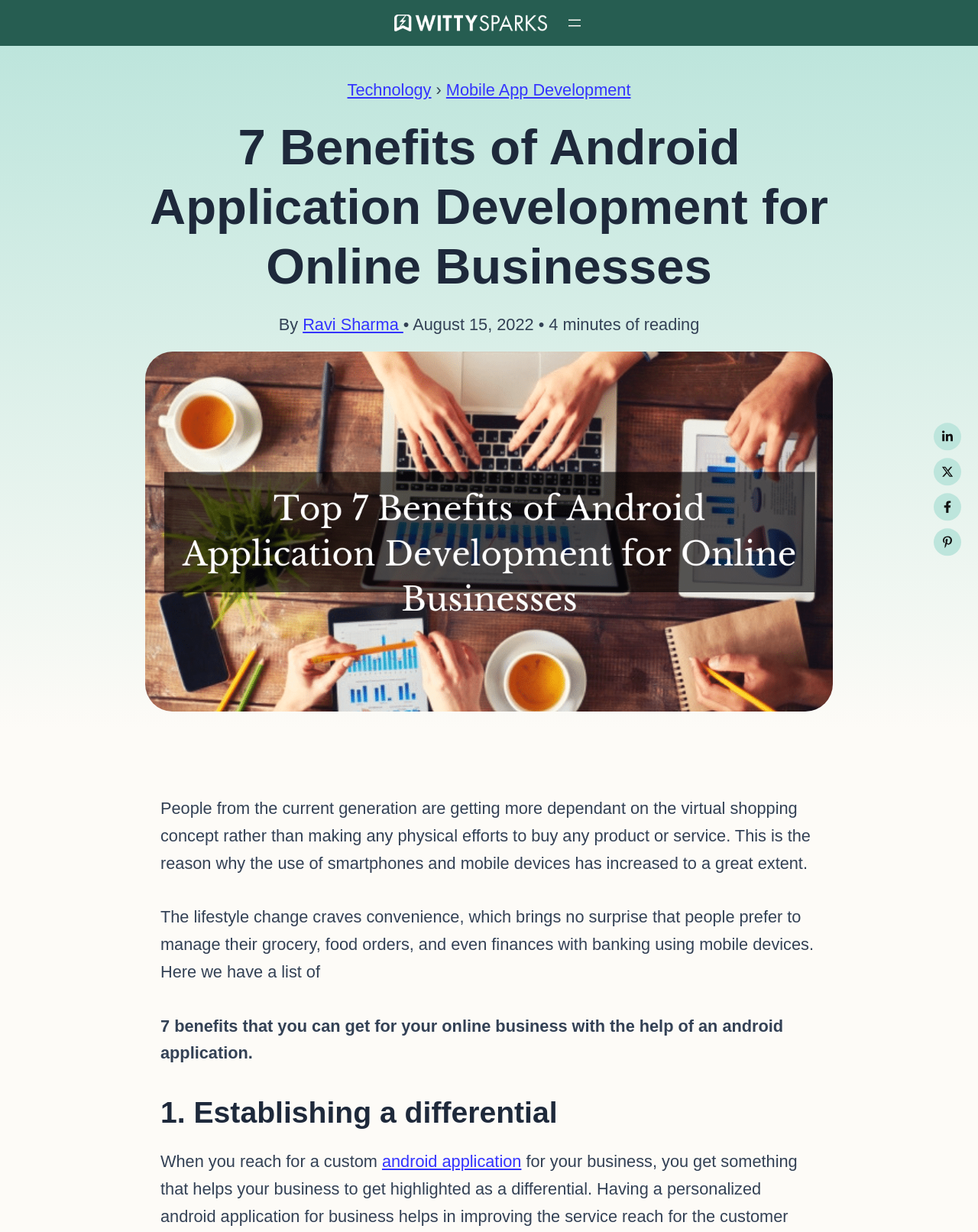What is the purpose of an android application for online businesses? From the image, respond with a single word or brief phrase.

To provide convenience